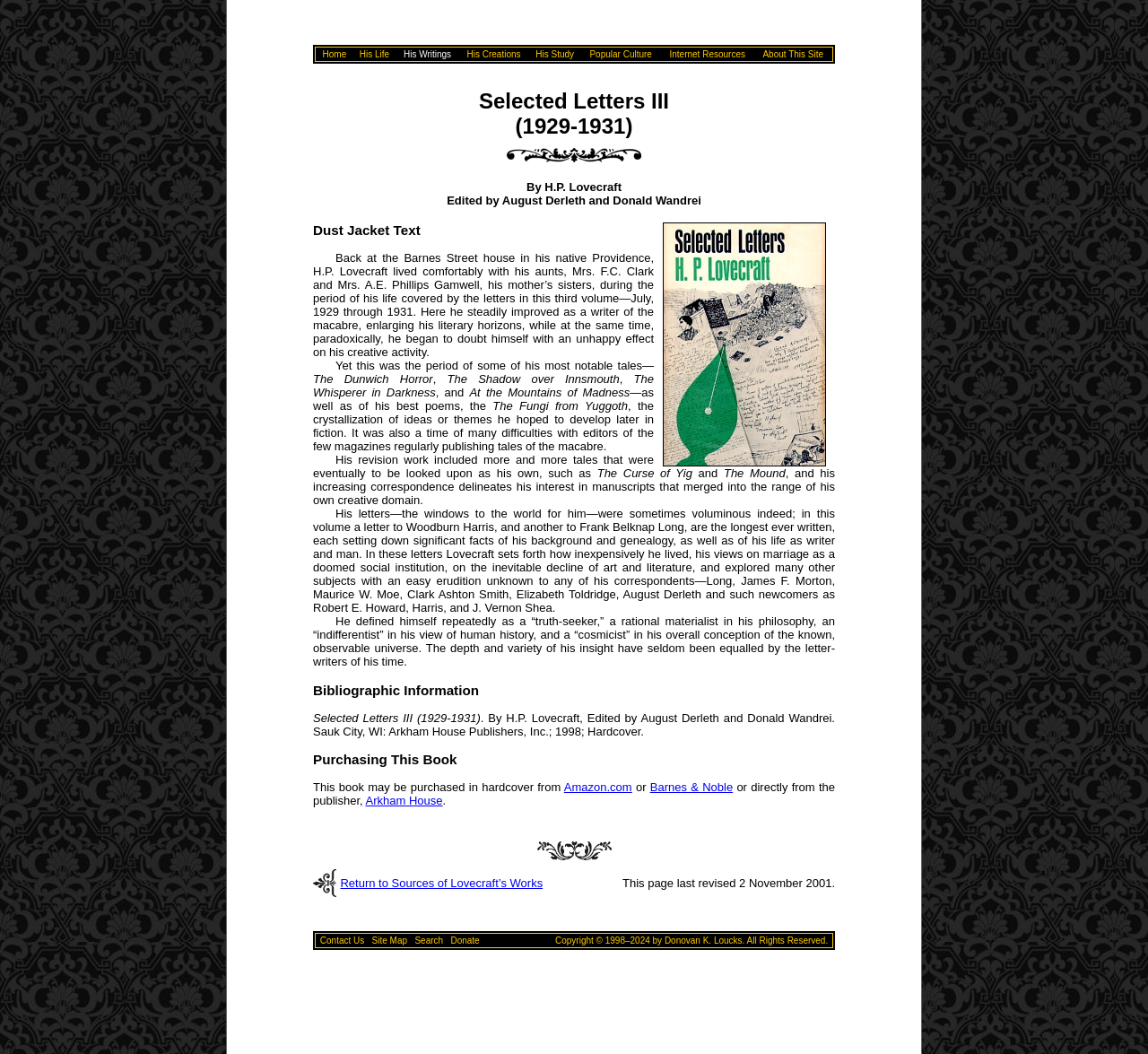Find the bounding box coordinates of the element you need to click on to perform this action: 'Go to Arkham House'. The coordinates should be represented by four float values between 0 and 1, in the format [left, top, right, bottom].

[0.318, 0.753, 0.386, 0.766]